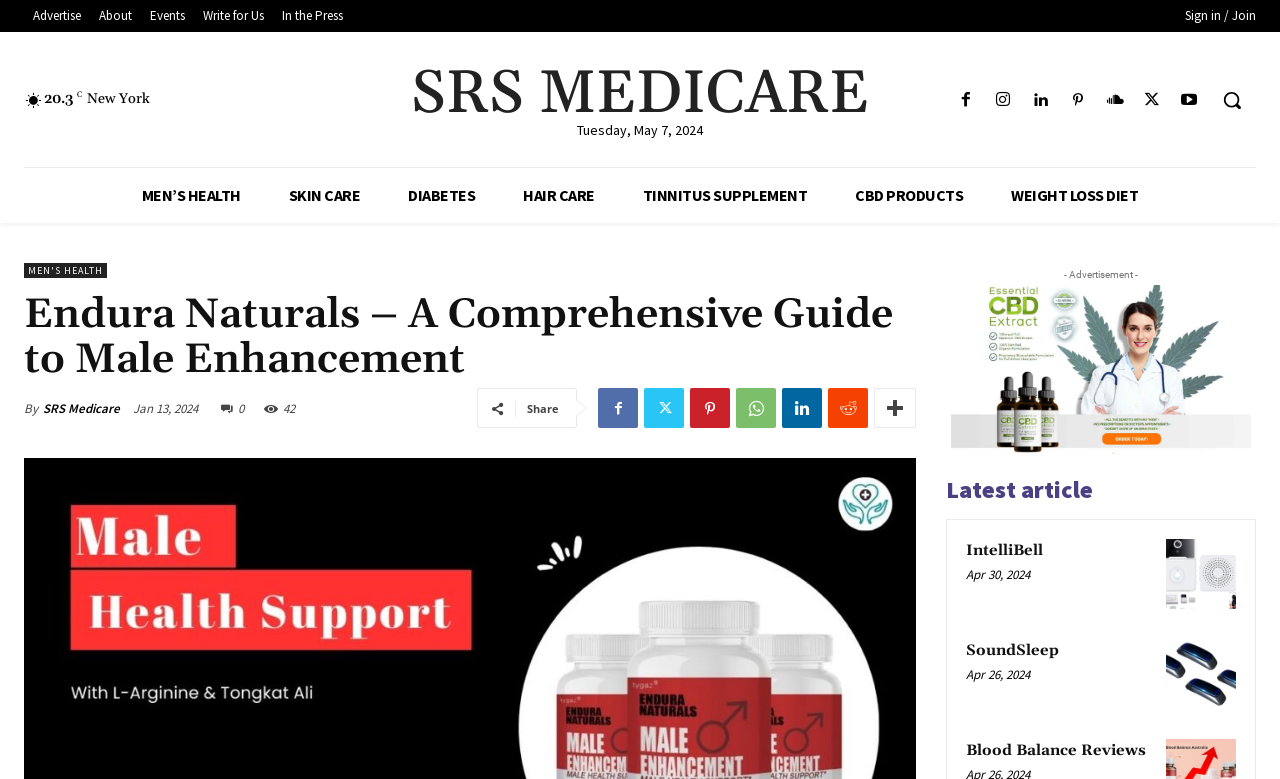Describe every aspect of the webpage comprehensively.

The webpage is about Endura Naturals, a comprehensive guide to male enhancement. At the top, there are several links to different sections of the website, including "Advertise", "About", "Events", "Write for Us", and "In the Press". On the top right, there is a link to "Sign in / Join". Below this, there is a section displaying the current weather, with the temperature "20.3°C" and the location "New York". 

Next to the weather section, there is a prominent link to "SRS MEDICARE" and a date "Tuesday, May 7, 2024". On the right side of the page, there are several social media links represented by icons. Below this, there is a search button with a magnifying glass icon.

The main content of the page is divided into several sections. The first section has links to different health-related topics, including "MEN'S HEALTH", "SKIN CARE", "DIABETES", "HAIR CARE", "TINNITUS SUPPLEMENT", "CBD PRODUCTS", and "WEIGHT LOSS DIET". 

Below this, there is a heading "Endura Naturals – A Comprehensive Guide to Male Enhancement" followed by an article with a title, author, and date. The article has a "Share" button and several social media links. 

Further down the page, there is an advertisement section with an image and a heading "Latest article". Below this, there are several article summaries, each with a title, link, and date. The articles are about "IntelliBell", "SoundSleep", and "Blood Balance Reviews".